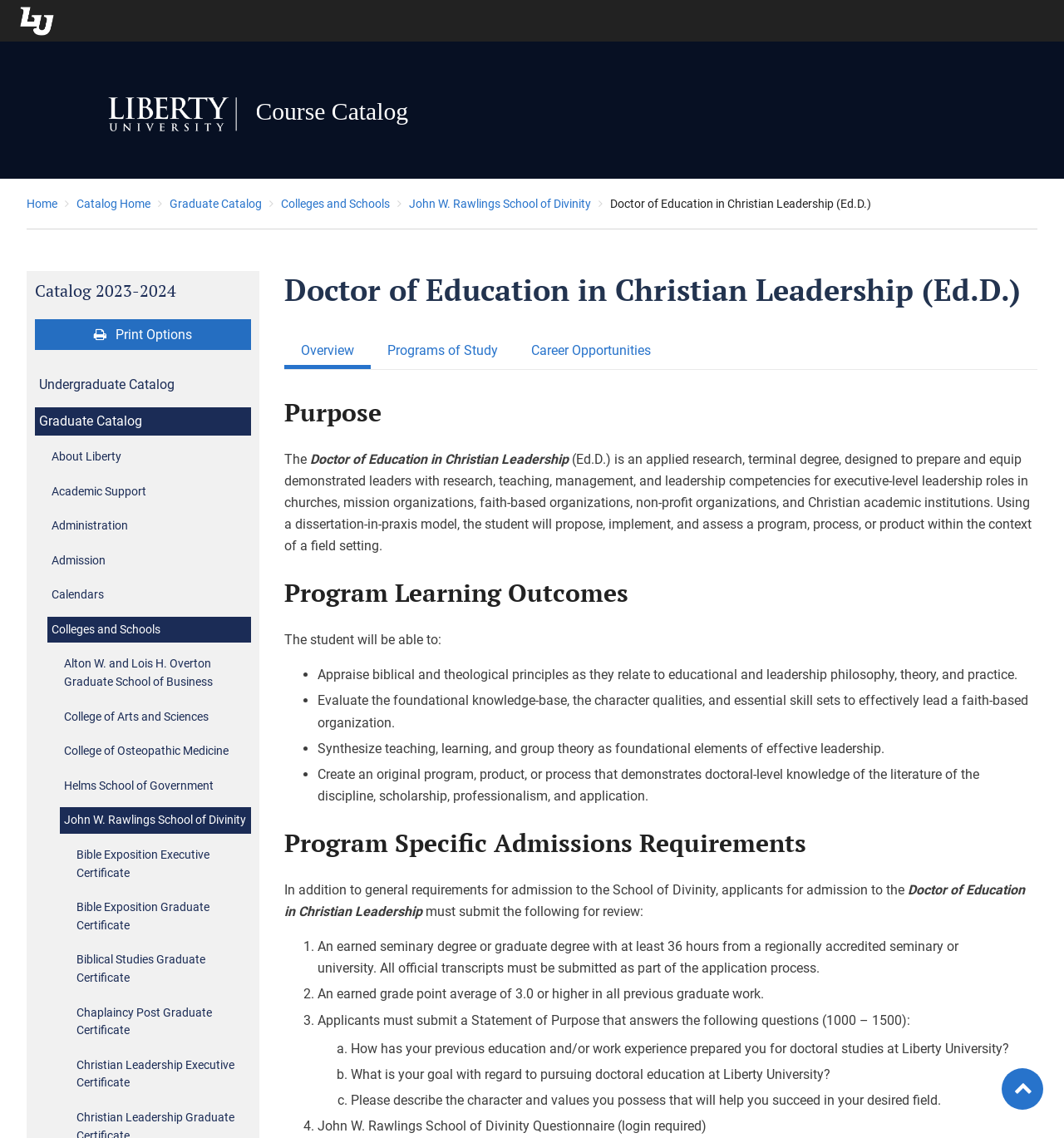Highlight the bounding box coordinates of the region I should click on to meet the following instruction: "Go to the 'Home' page".

[0.025, 0.174, 0.054, 0.184]